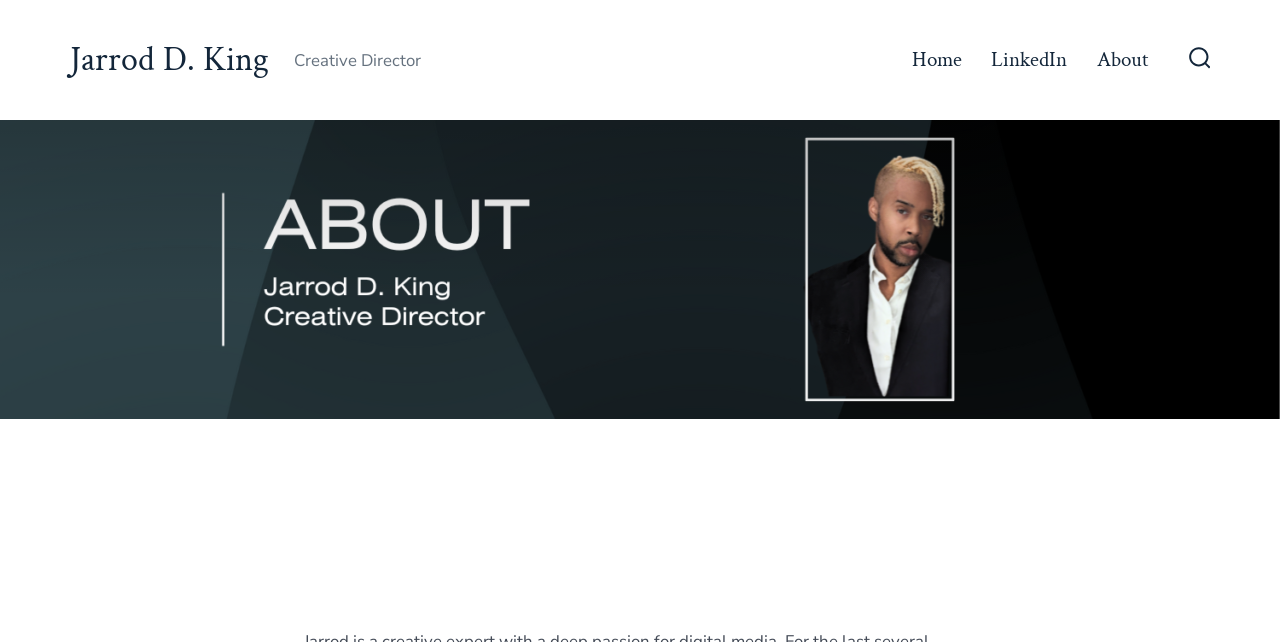What is the main content area of the webpage?
Give a detailed and exhaustive answer to the question.

The figure element occupies most of the webpage, with a bounding box that spans from the top to the bottom of the page, indicating that it is the main content area of the webpage.